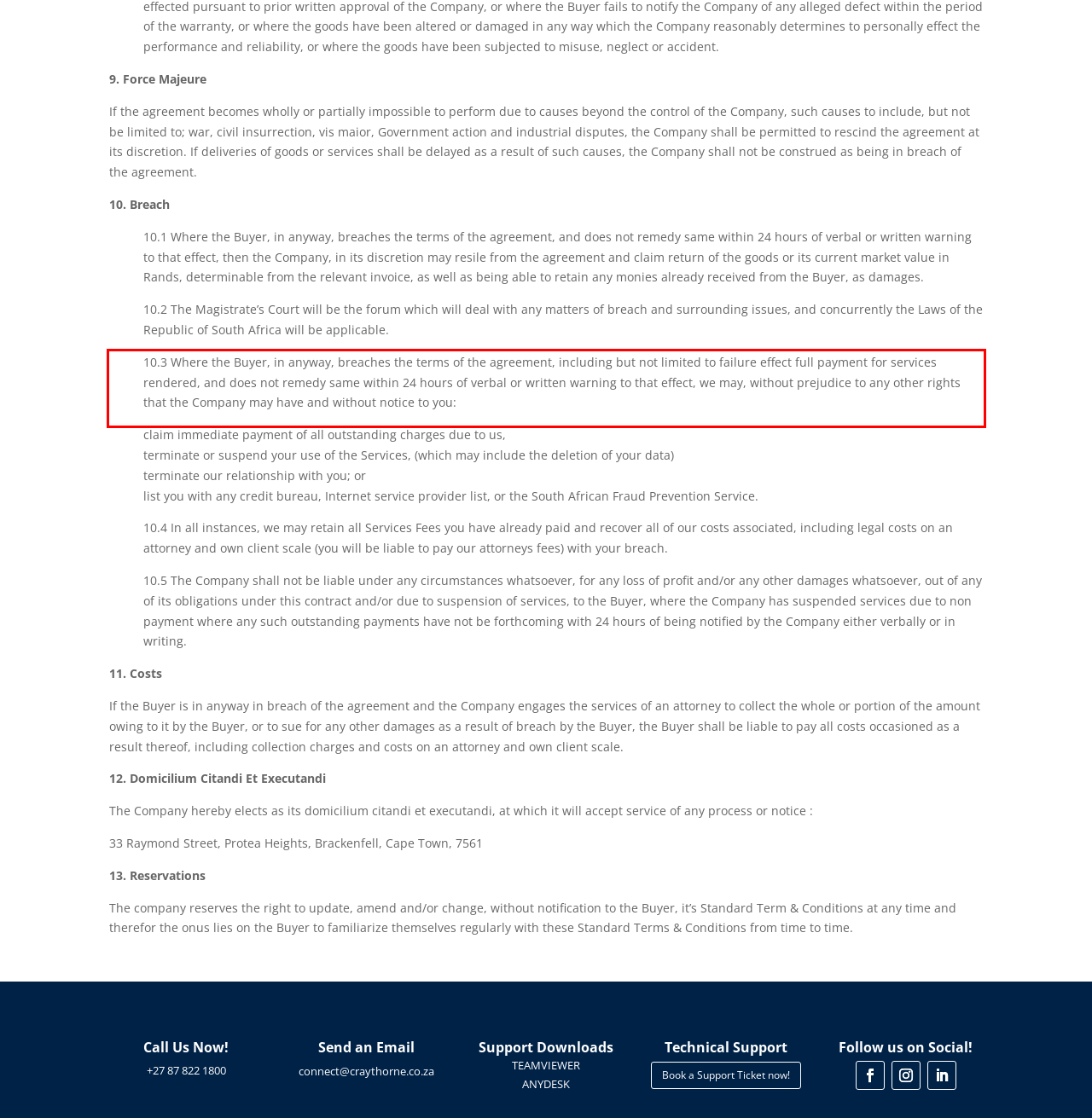Extract and provide the text found inside the red rectangle in the screenshot of the webpage.

10.3 Where the Buyer, in anyway, breaches the terms of the agreement, including but not limited to failure effect full payment for services rendered, and does not remedy same within 24 hours of verbal or written warning to that effect, we may, without prejudice to any other rights that the Company may have and without notice to you: